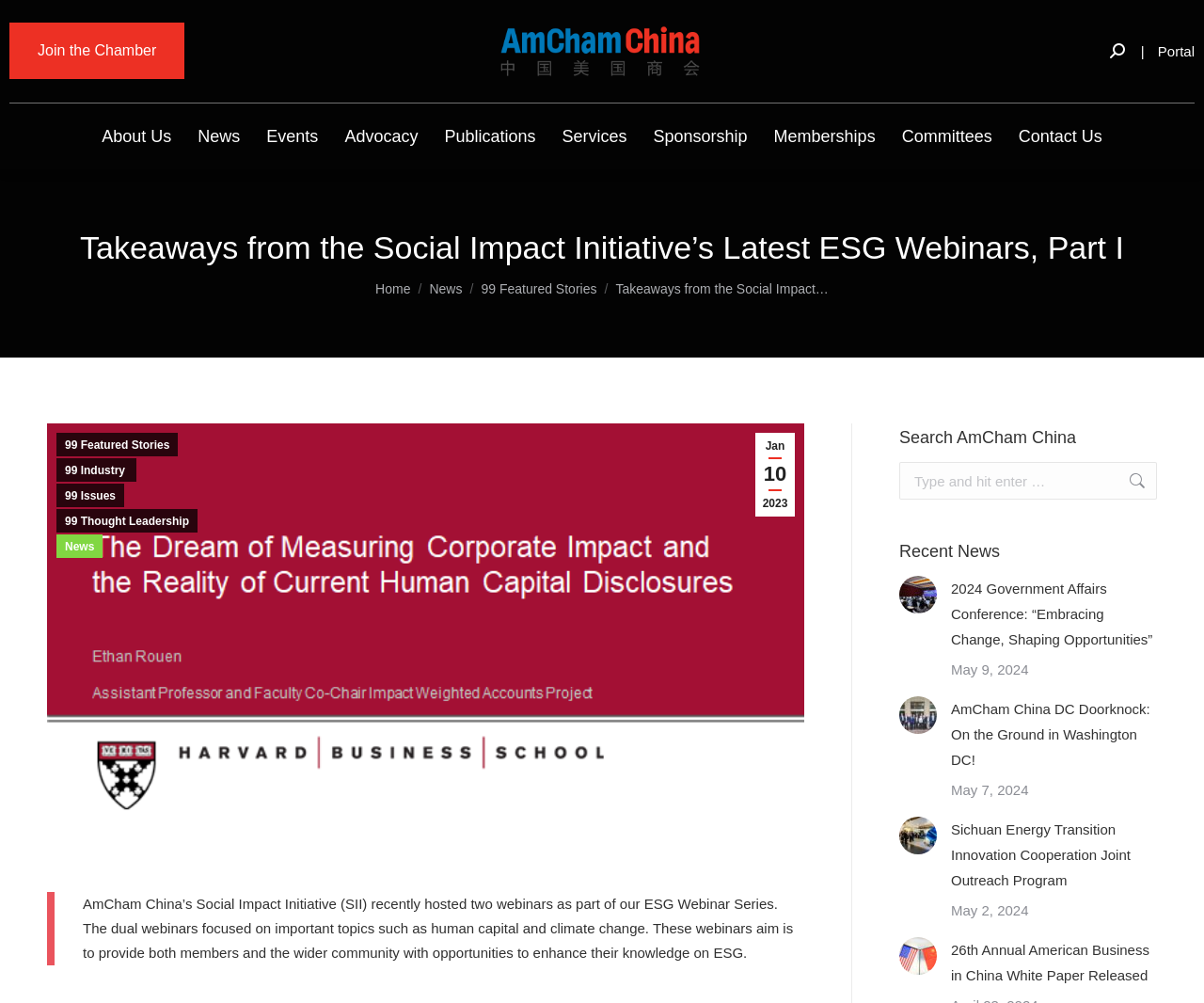Using a single word or phrase, answer the following question: 
How many webinars are mentioned?

Two